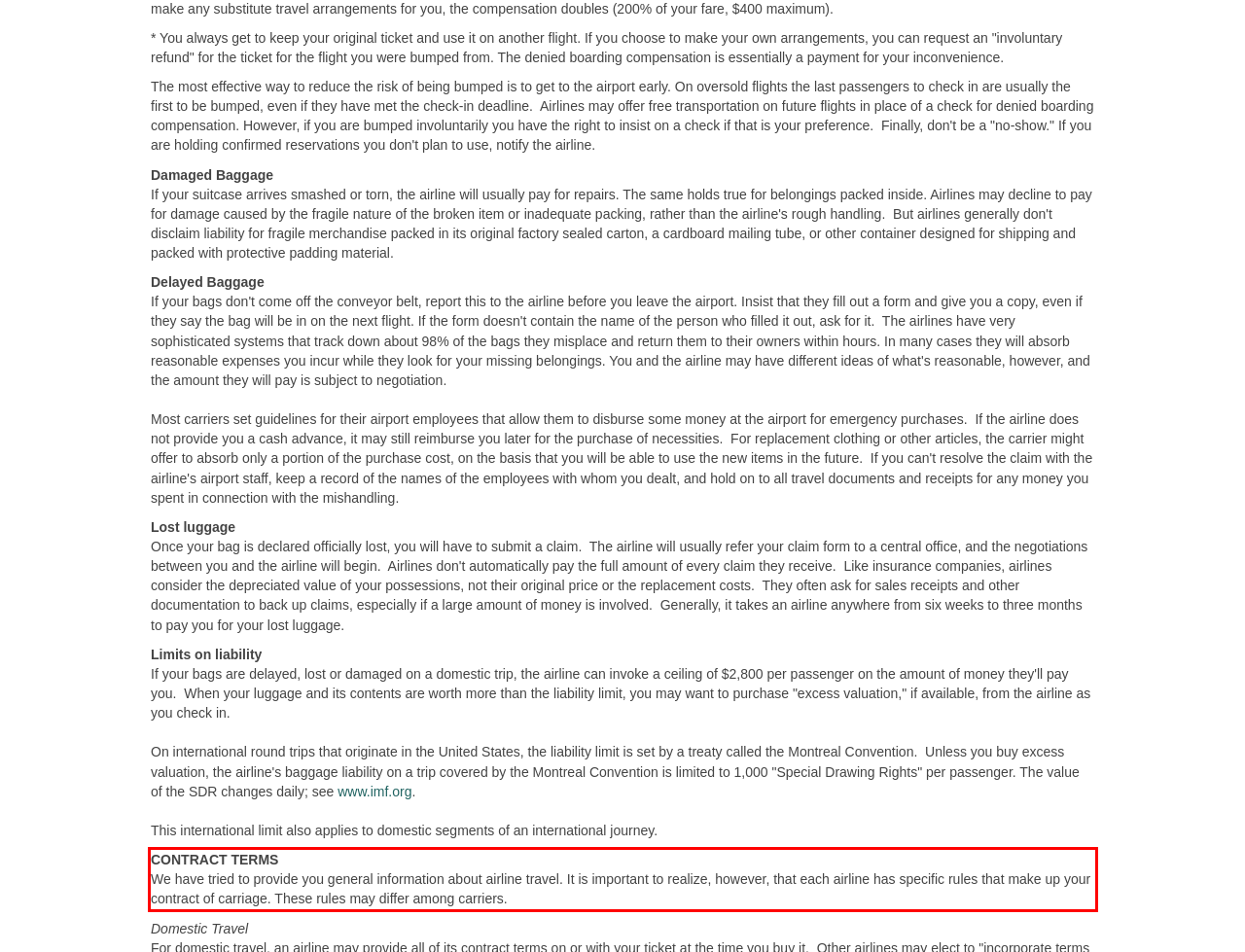Please look at the webpage screenshot and extract the text enclosed by the red bounding box.

CONTRACT TERMS We have tried to provide you general information about airline travel. It is important to realize, however, that each airline has specific rules that make up your contract of carriage. These rules may differ among carriers.